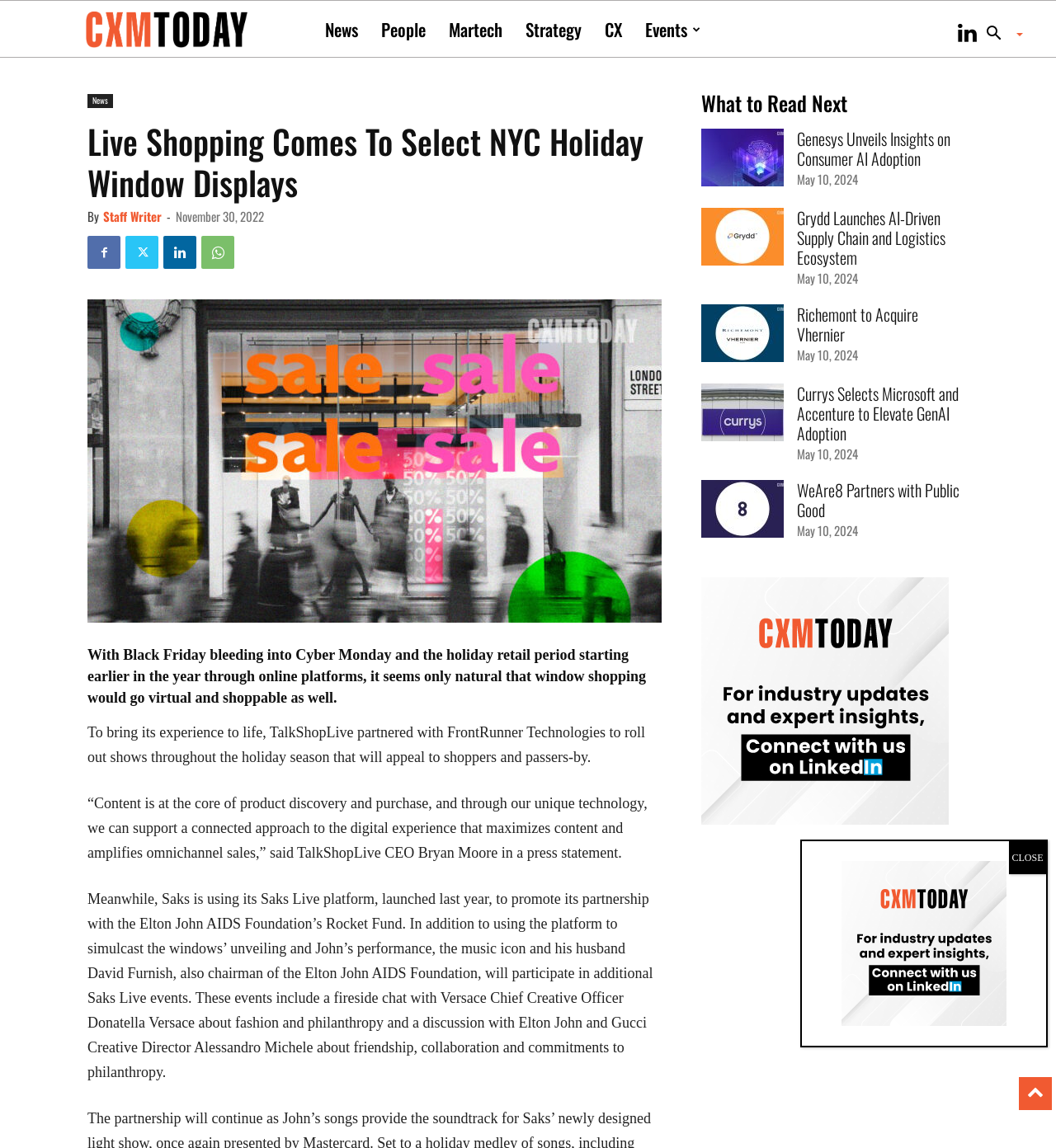Select the bounding box coordinates of the element I need to click to carry out the following instruction: "Click on the 'News' link".

[0.297, 0.008, 0.35, 0.044]